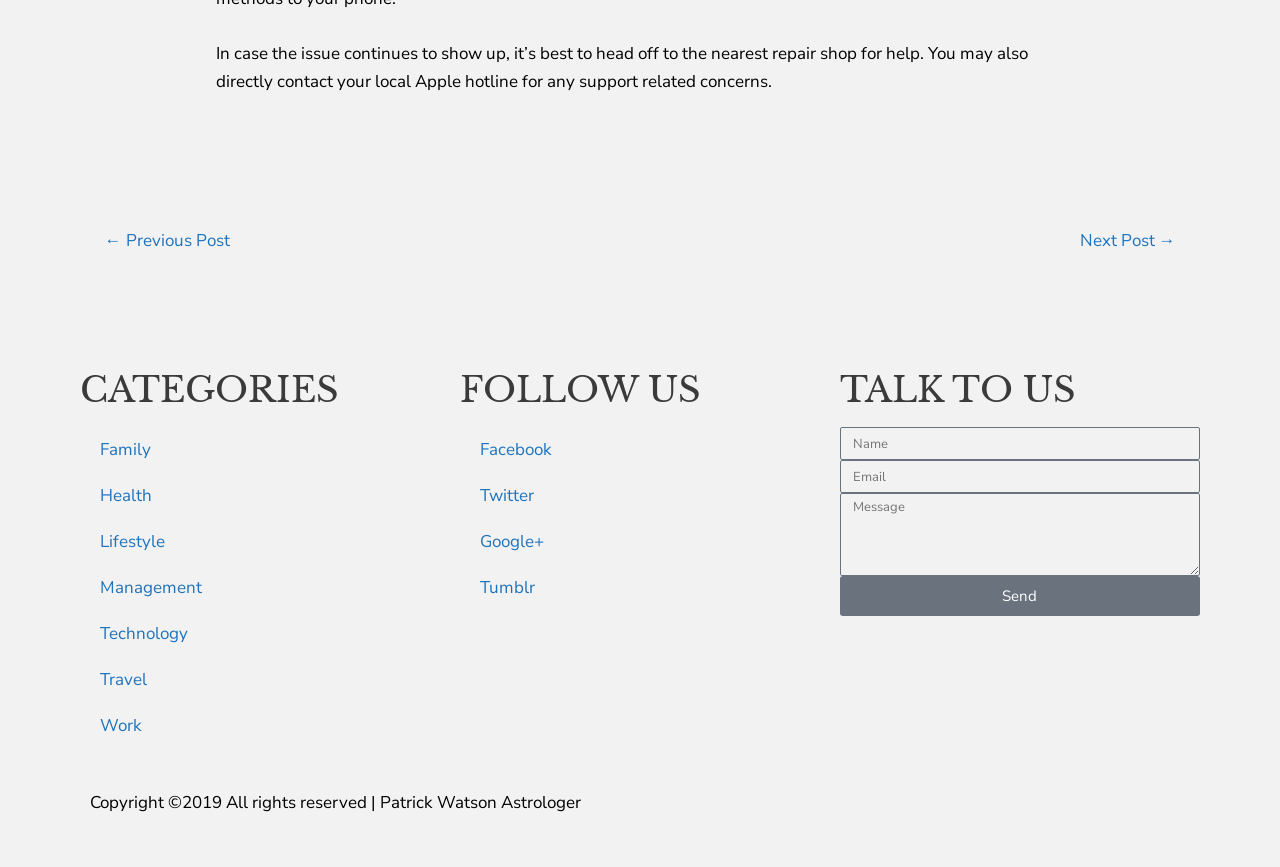Locate the bounding box coordinates of the area you need to click to fulfill this instruction: 'Enter your name in the input field'. The coordinates must be in the form of four float numbers ranging from 0 to 1: [left, top, right, bottom].

[0.656, 0.493, 0.937, 0.531]